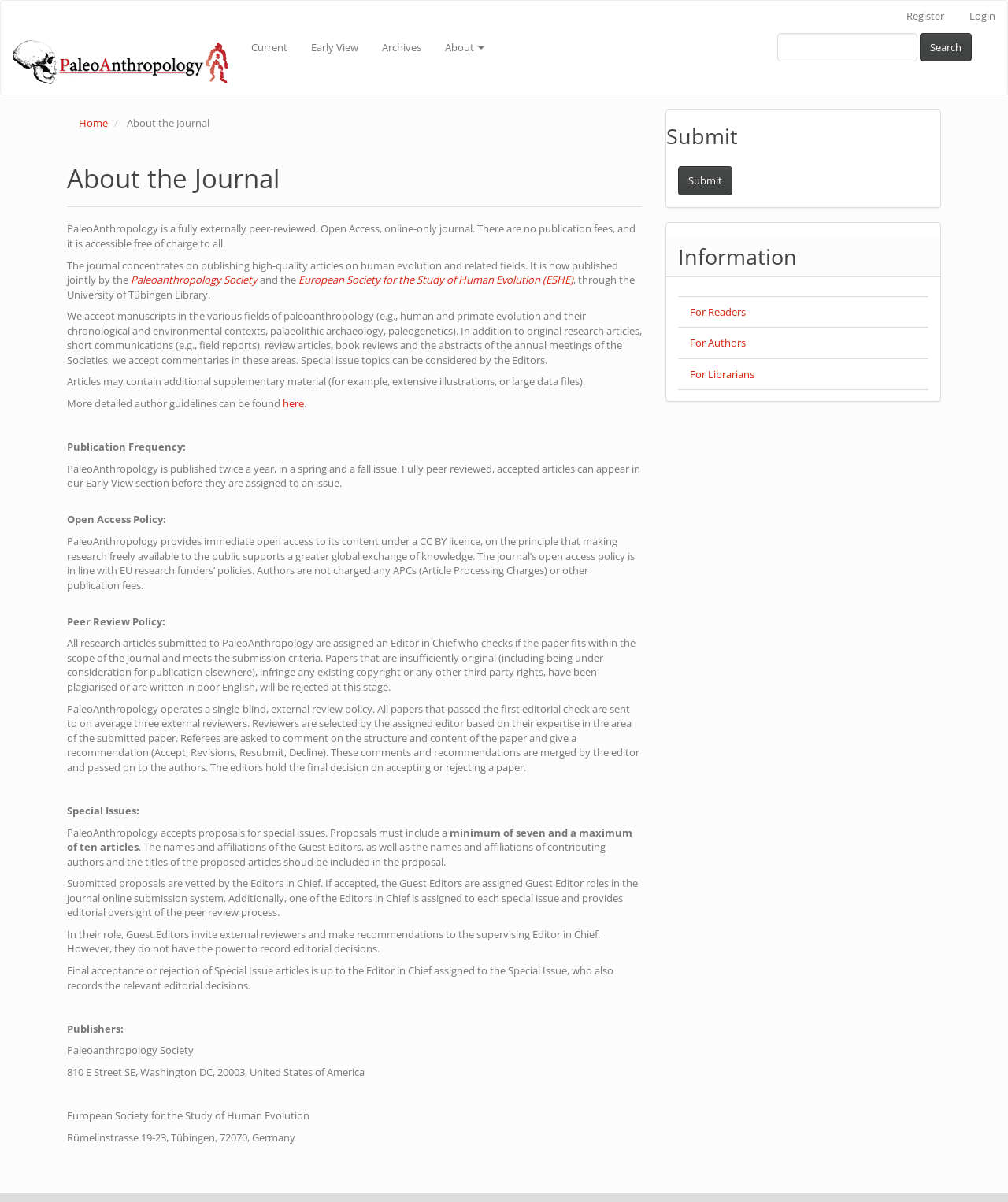How often is the journal published?
Give a detailed and exhaustive answer to the question.

The publication frequency of the journal can be found in the text 'Publication Frequency: PaleoAnthropology is published twice a year, in a spring and a fall issue.' which is located in the main content section of the webpage.